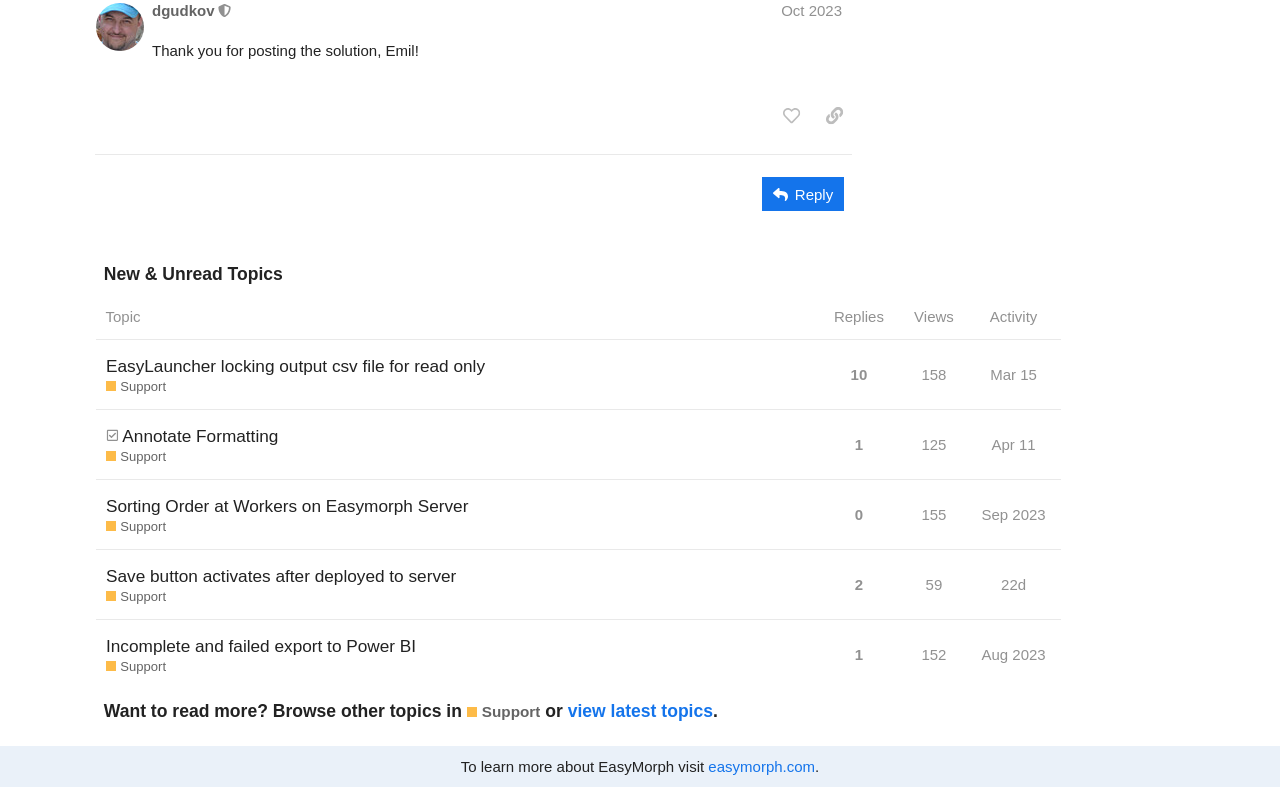Identify the bounding box coordinates of the section to be clicked to complete the task described by the following instruction: "Get care now". The coordinates should be four float numbers between 0 and 1, formatted as [left, top, right, bottom].

None